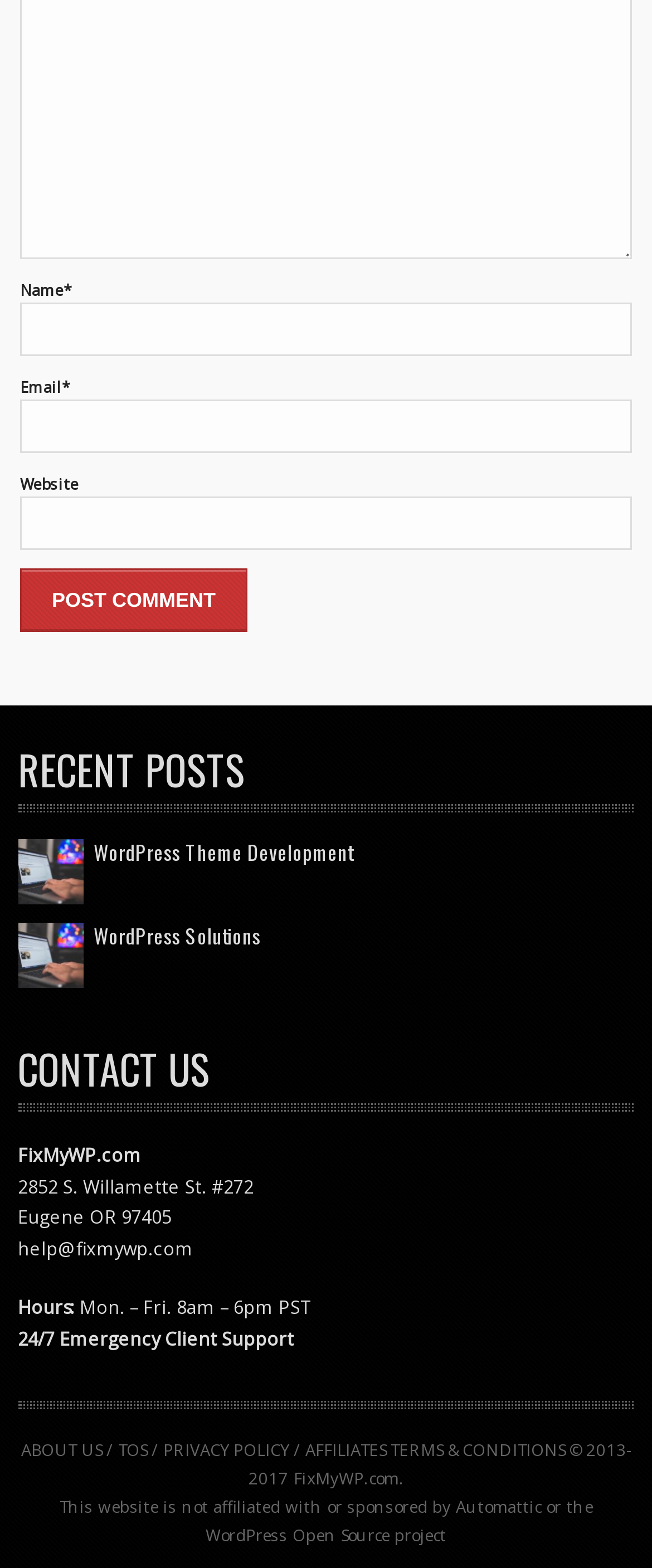Based on the element description: "Giant Wild Goose Pagoda", identify the bounding box coordinates for this UI element. The coordinates must be four float numbers between 0 and 1, listed as [left, top, right, bottom].

None